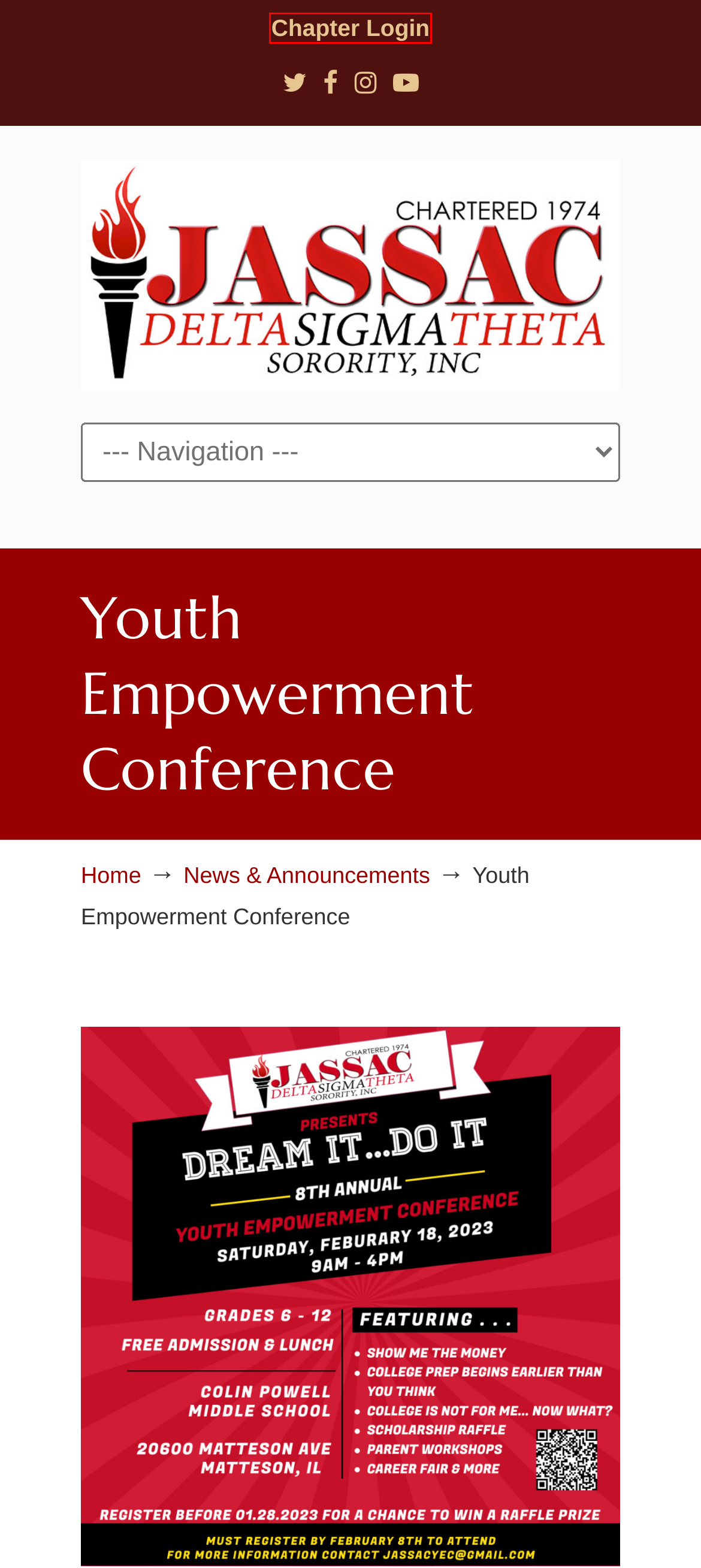You are given a screenshot of a webpage with a red rectangle bounding box around a UI element. Select the webpage description that best matches the new webpage after clicking the element in the bounding box. Here are the candidates:
A. January 2018 – Joliet Area/South Suburban Alumnae Chapter
B. March 2024 – Joliet Area/South Suburban Alumnae Chapter
C. Programs – Joliet Area/South Suburban Alumnae Chapter
D. News & Announcements – Joliet Area/South Suburban Alumnae Chapter
E. Login – Joliet Area/South Suburban Alumnae Chapter
F. Joliet Area/South Suburban Alumnae Chapter
G. Newsletter – Joliet Area/South Suburban Alumnae Chapter
H. October 2020 – Joliet Area/South Suburban Alumnae Chapter

E